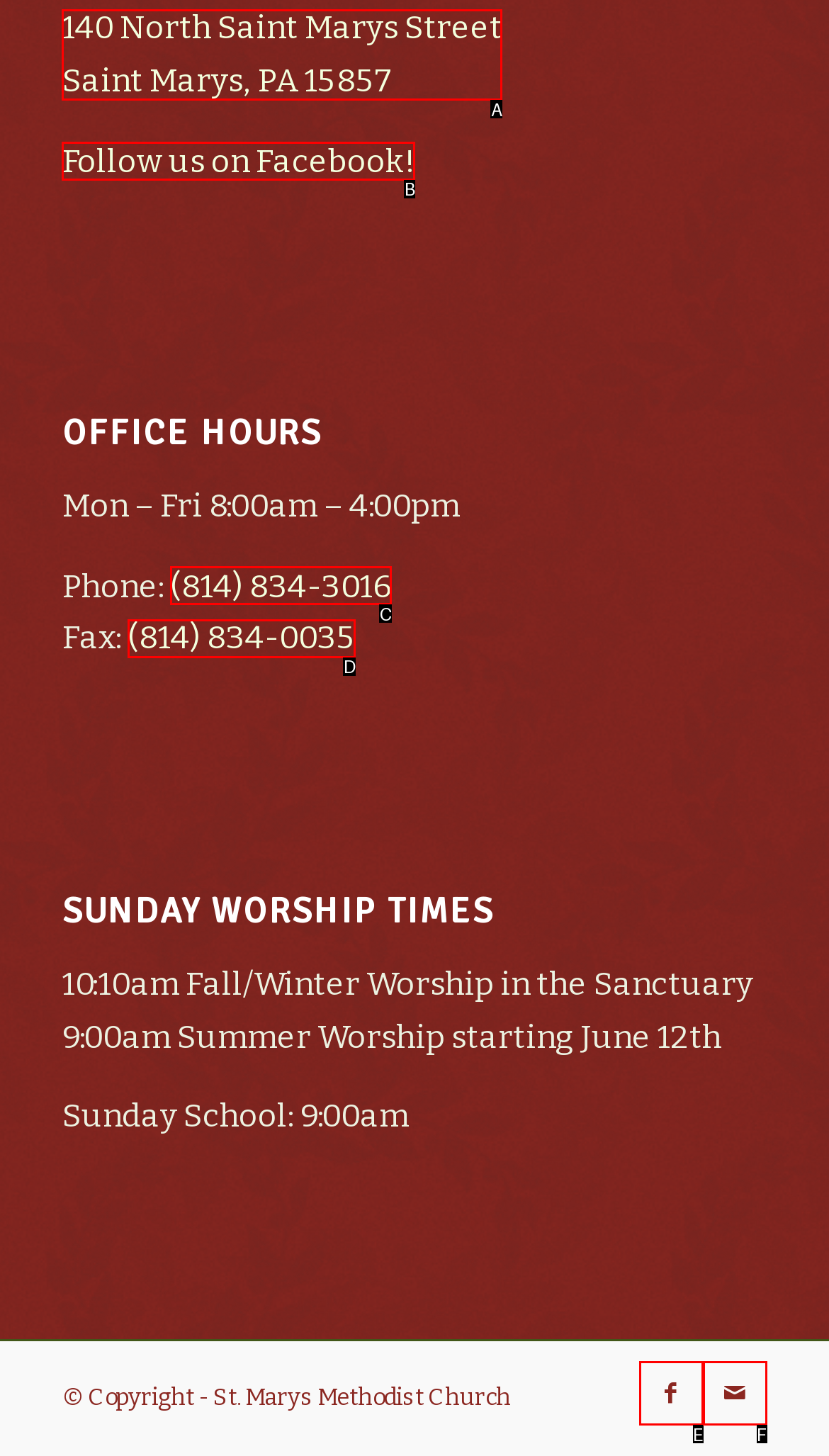Identify the option that corresponds to the description: (814) 834-3016. Provide only the letter of the option directly.

C